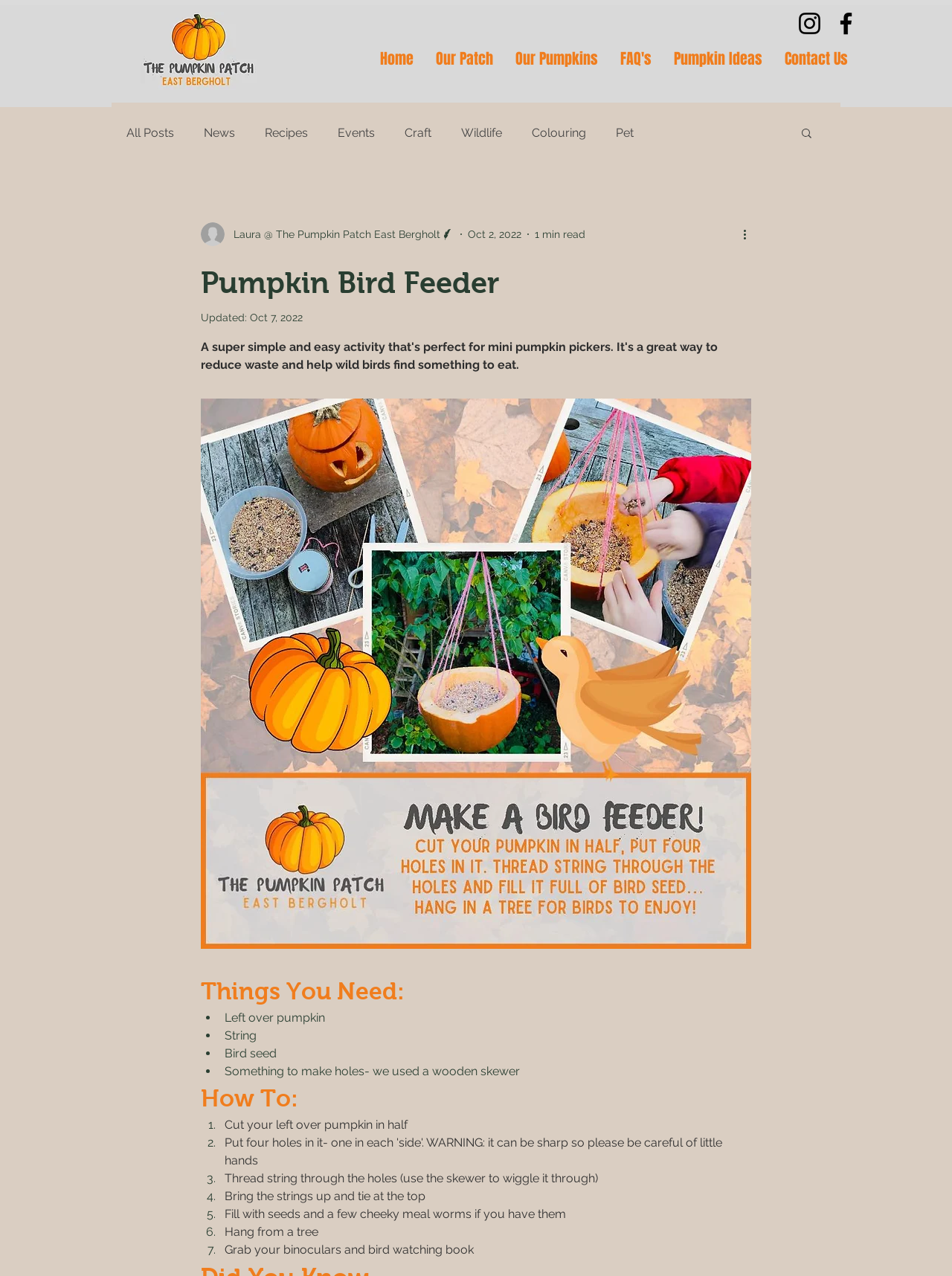Please specify the bounding box coordinates of the area that should be clicked to accomplish the following instruction: "Go to the Home page". The coordinates should consist of four float numbers between 0 and 1, i.e., [left, top, right, bottom].

[0.388, 0.031, 0.446, 0.061]